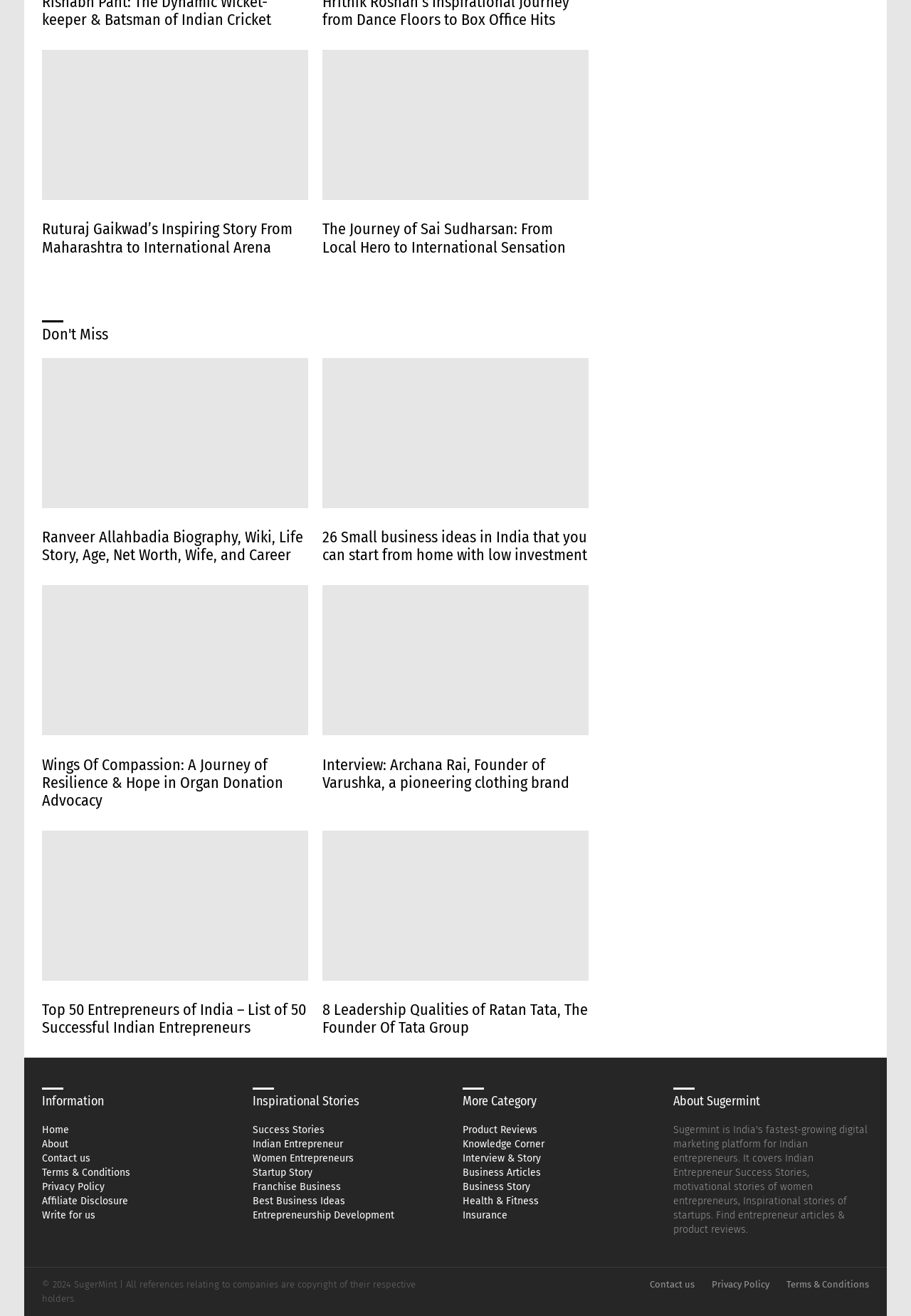Answer the question using only a single word or phrase: 
What is the topic of the article with the heading '26 Small business ideas in India that you can start from home with low investment'?

Small business ideas